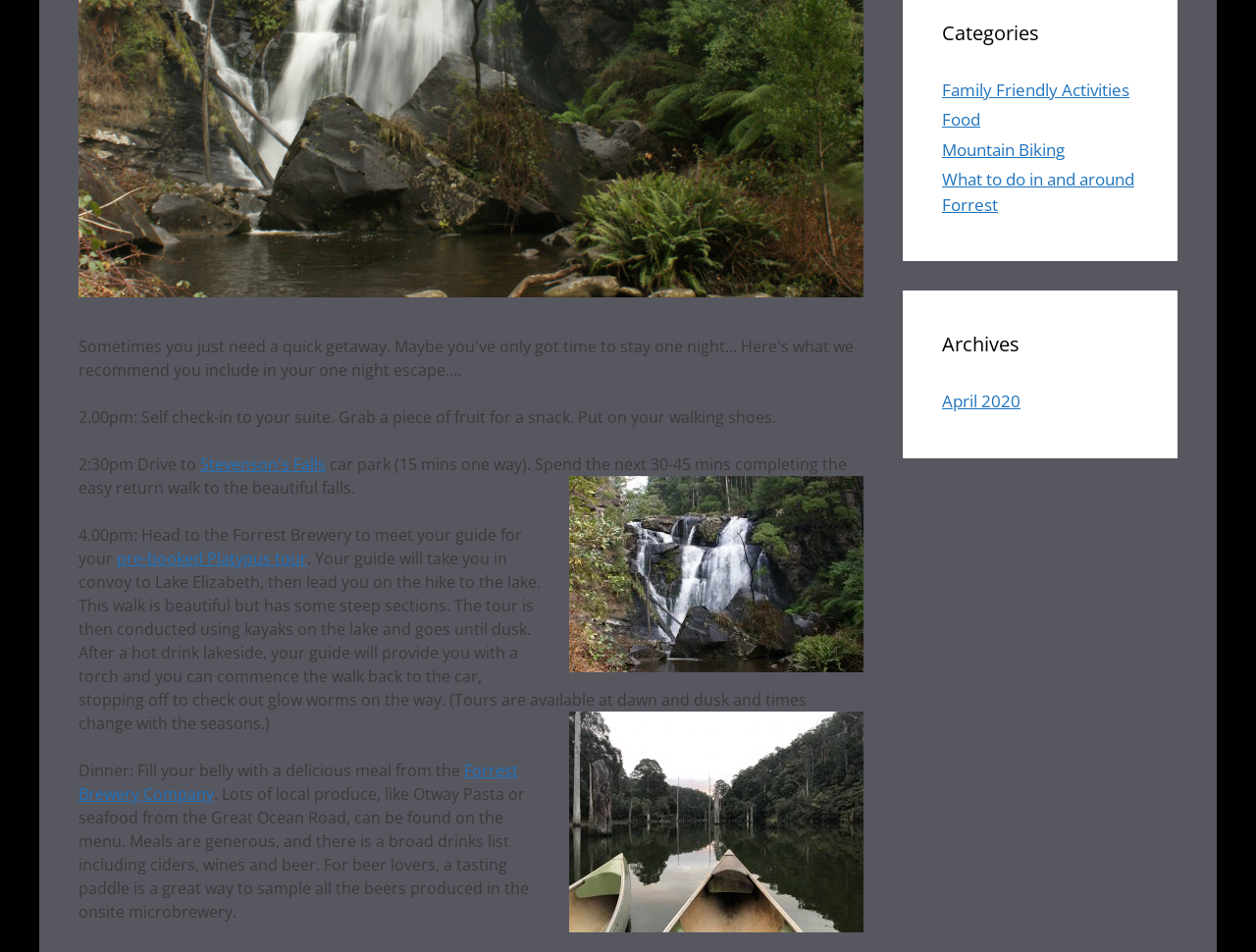Bounding box coordinates are given in the format (top-left x, top-left y, bottom-right x, bottom-right y). All values should be floating point numbers between 0 and 1. Provide the bounding box coordinate for the UI element described as: Food

[0.75, 0.114, 0.78, 0.138]